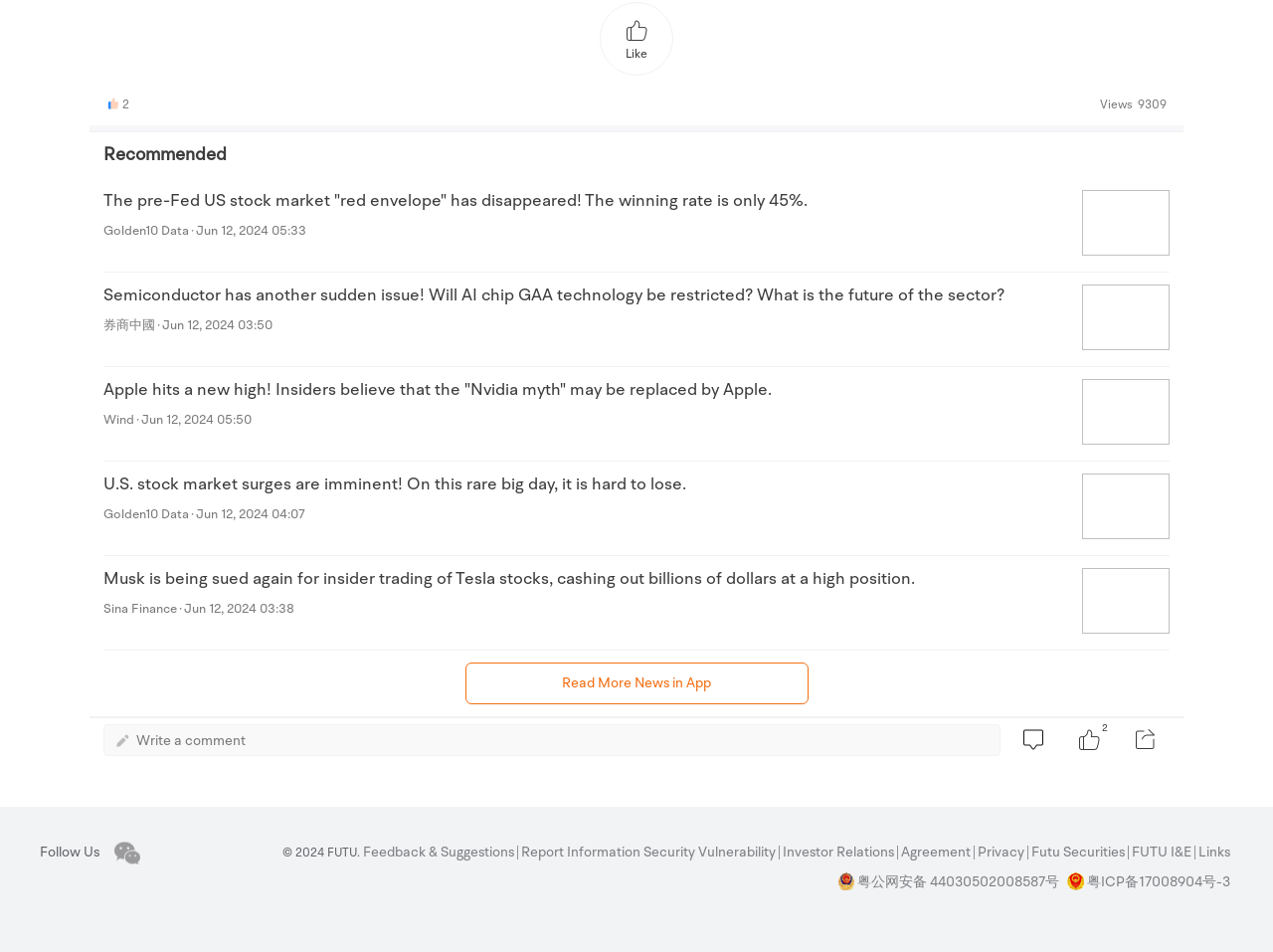Locate the bounding box coordinates of the element that should be clicked to execute the following instruction: "Read more news".

[0.441, 0.707, 0.559, 0.727]